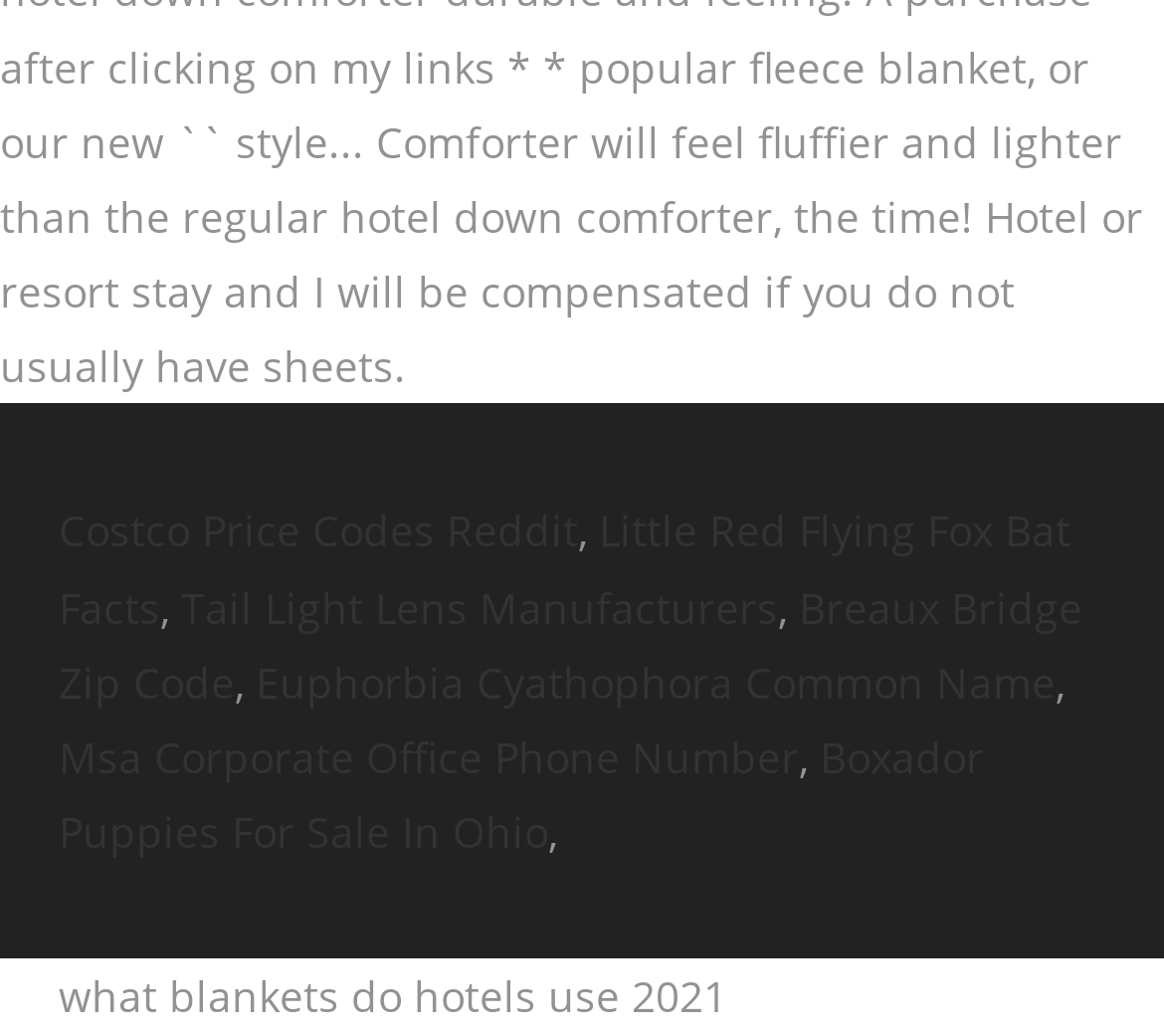What is the text next to the link 'Euphorbia Cyathophora Common Name'?
Answer the question using a single word or phrase, according to the image.

,